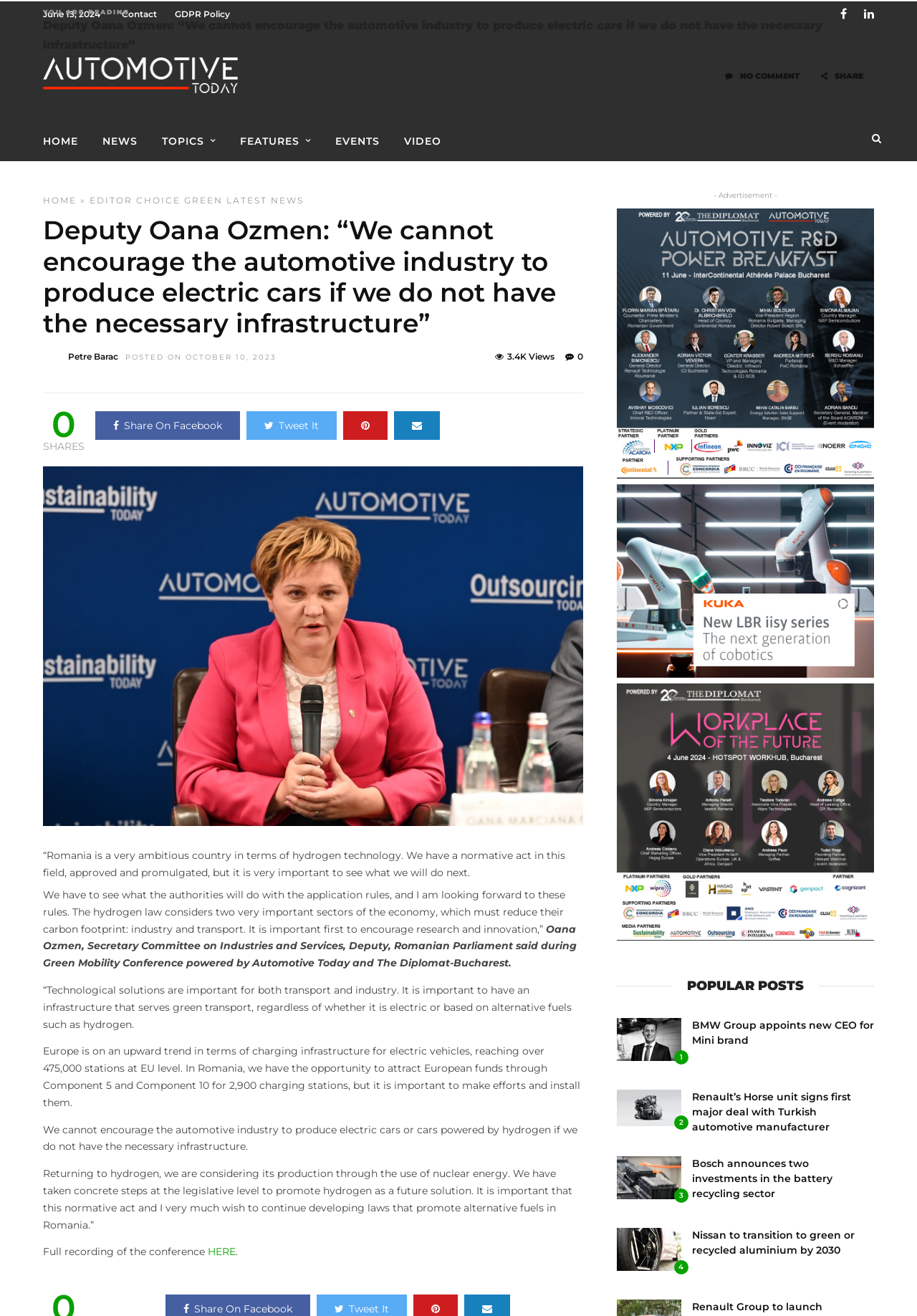Please determine the bounding box coordinates for the UI element described here. Use the format (top-left x, top-left y, bottom-right x, bottom-right y) with values bounded between 0 and 1: Events

[0.354, 0.091, 0.426, 0.122]